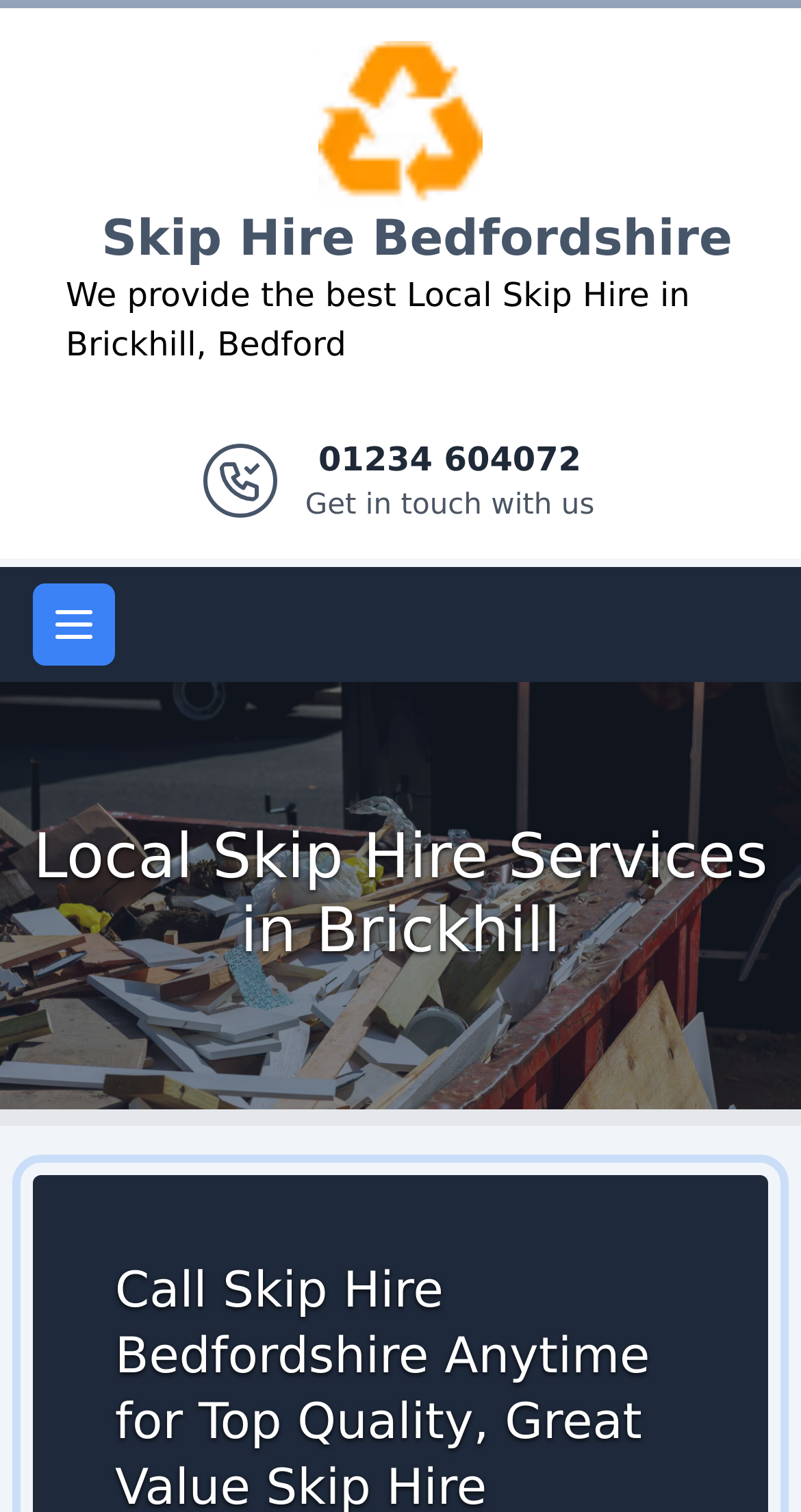Using the information from the screenshot, answer the following question thoroughly:
What is the area where the local skip hire services are provided?

I found the area by looking at the static text element with the text 'We provide the best Local Skip Hire in Brickhill, Bedford' which is located in the site header section.